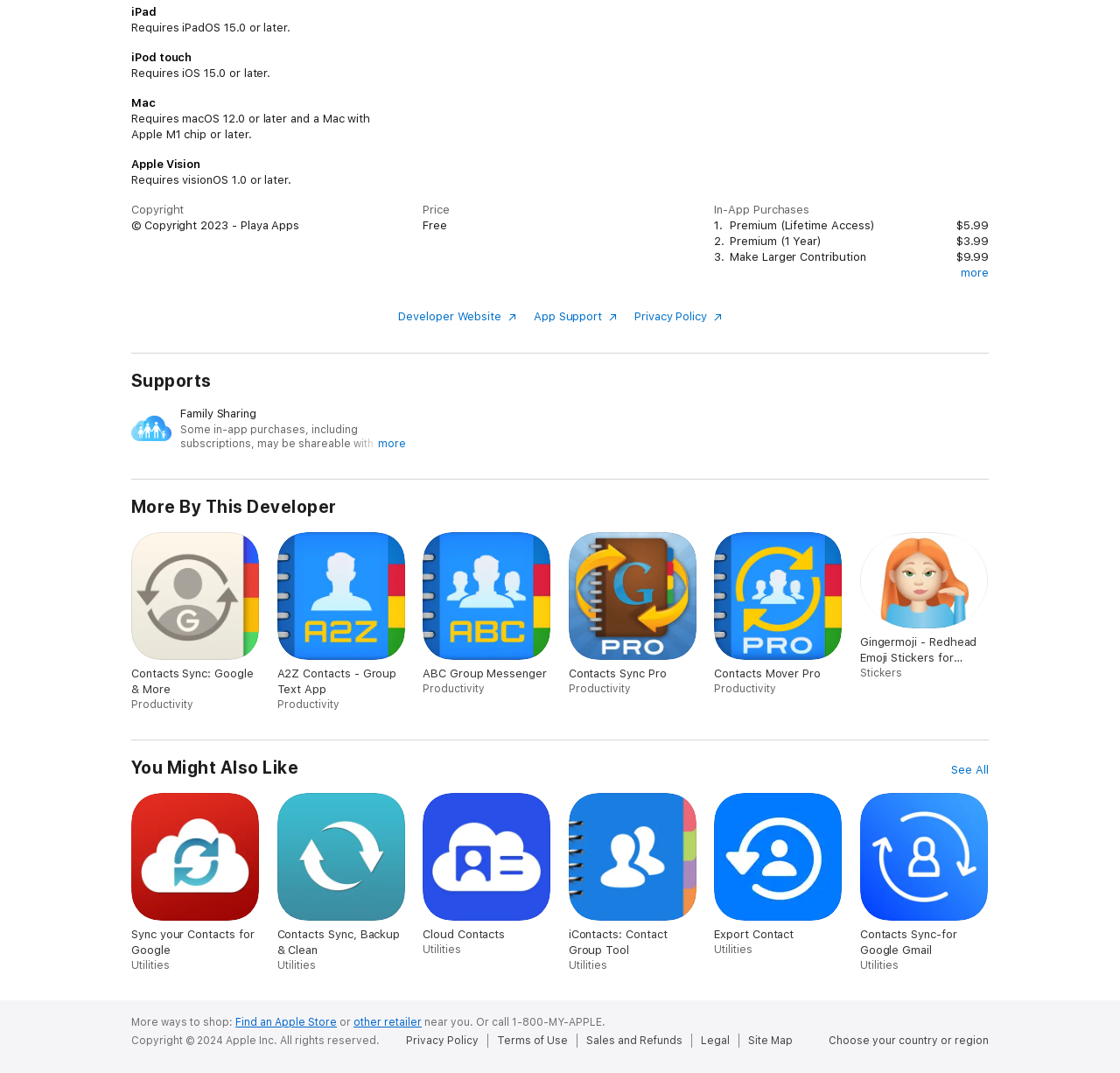Determine the bounding box coordinates of the clickable element necessary to fulfill the instruction: "Learn more about Family Sharing". Provide the coordinates as four float numbers within the 0 to 1 range, i.e., [left, top, right, bottom].

[0.205, 0.434, 0.258, 0.445]